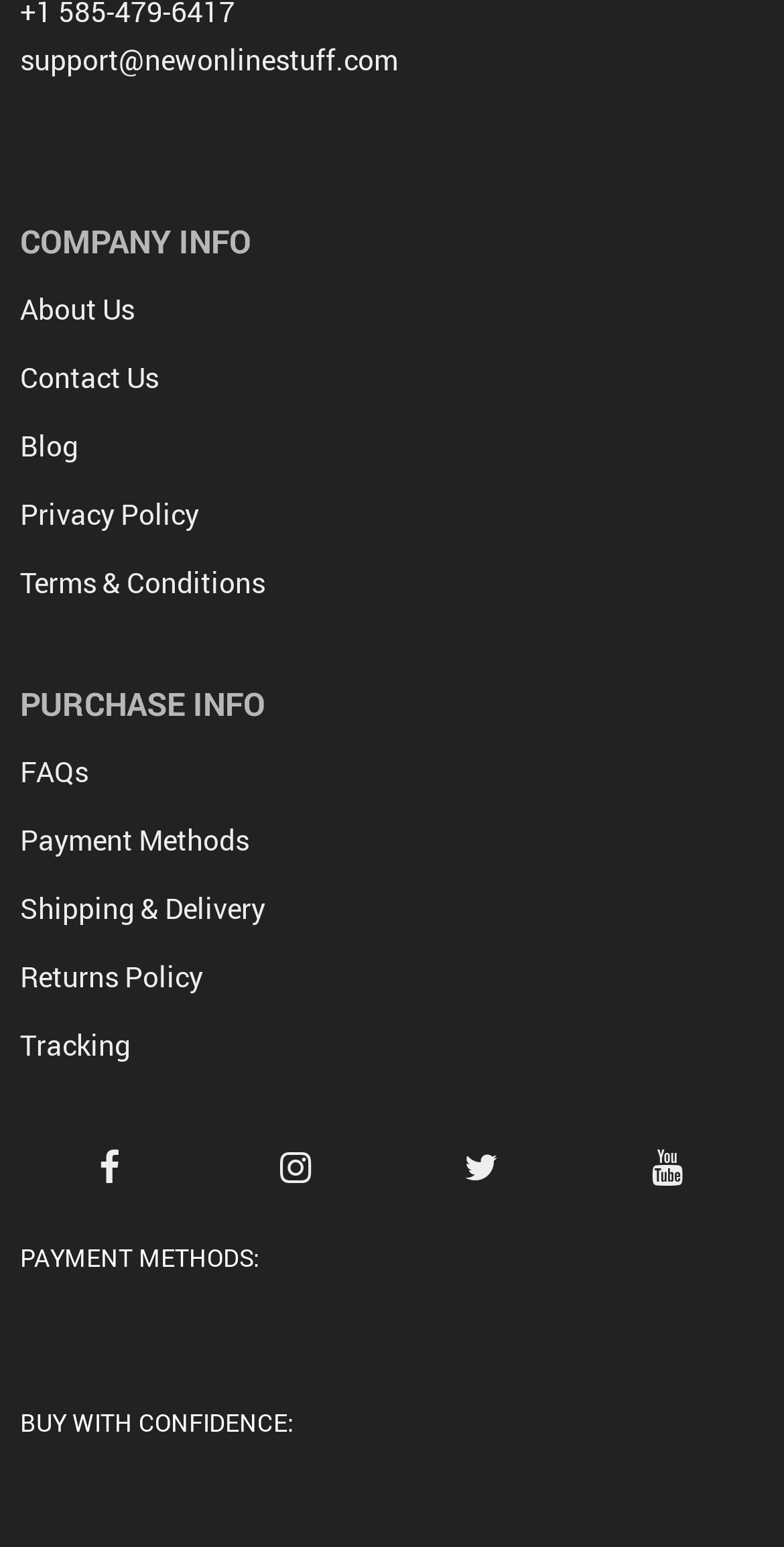Pinpoint the bounding box coordinates of the area that must be clicked to complete this instruction: "View payment methods".

[0.026, 0.531, 0.318, 0.557]